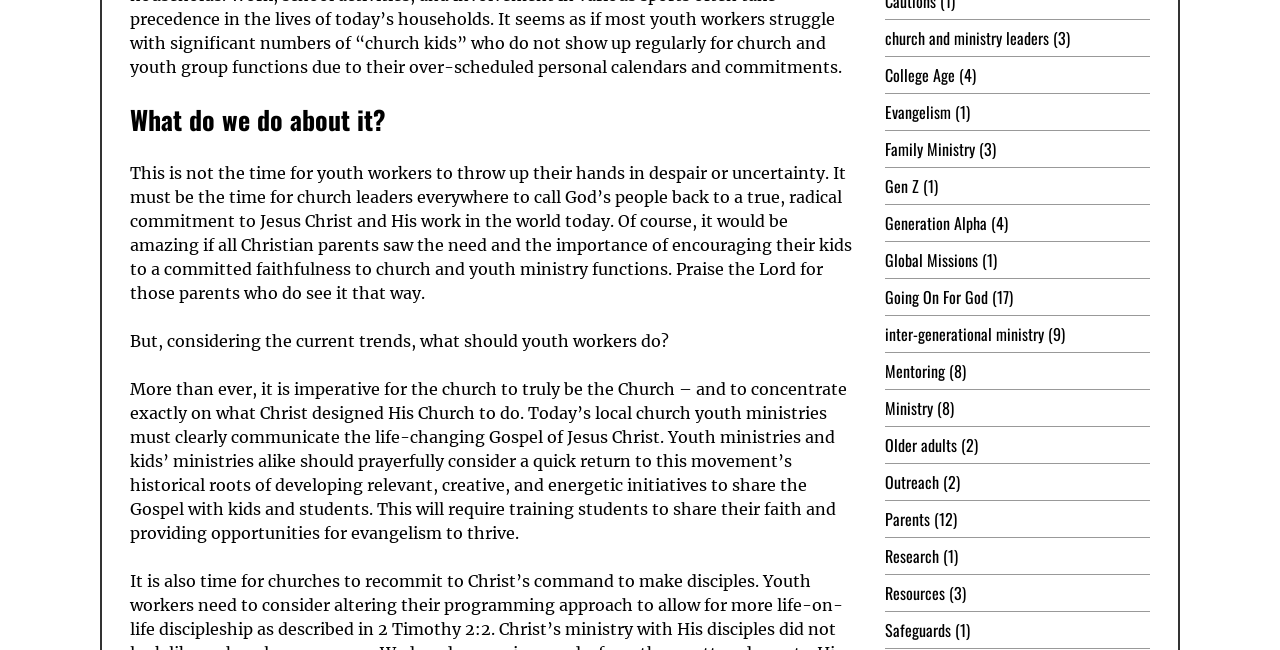Please identify the bounding box coordinates for the region that you need to click to follow this instruction: "Read more about 'Evangelism'".

[0.691, 0.155, 0.743, 0.191]